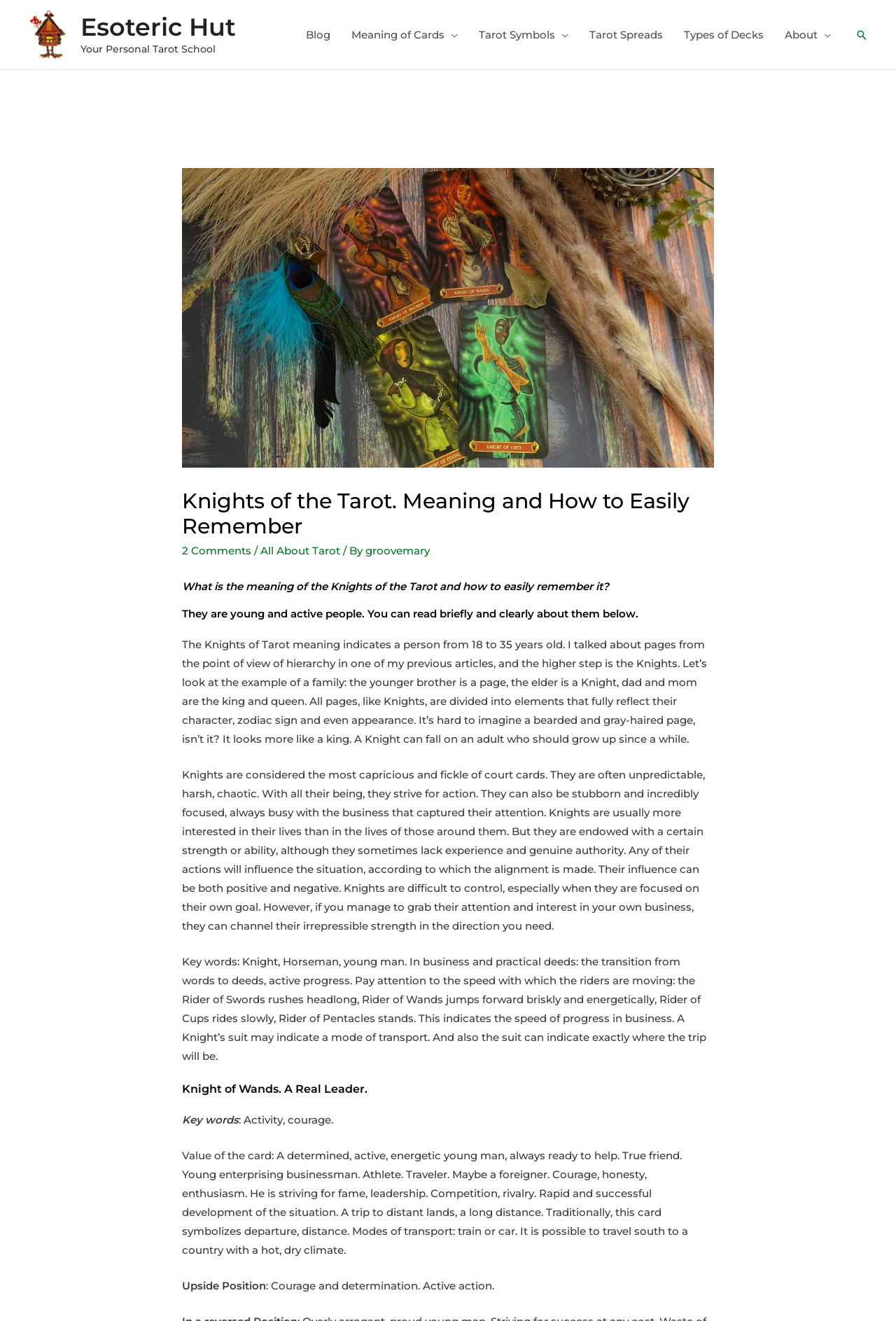What are the key words associated with the Knights of Tarot?
Answer the question with detailed information derived from the image.

The webpage lists the key words associated with the Knights of Tarot as 'Knight, Horseman, young man', which are mentioned in the text 'Key words: Knight, Horseman, young man.'